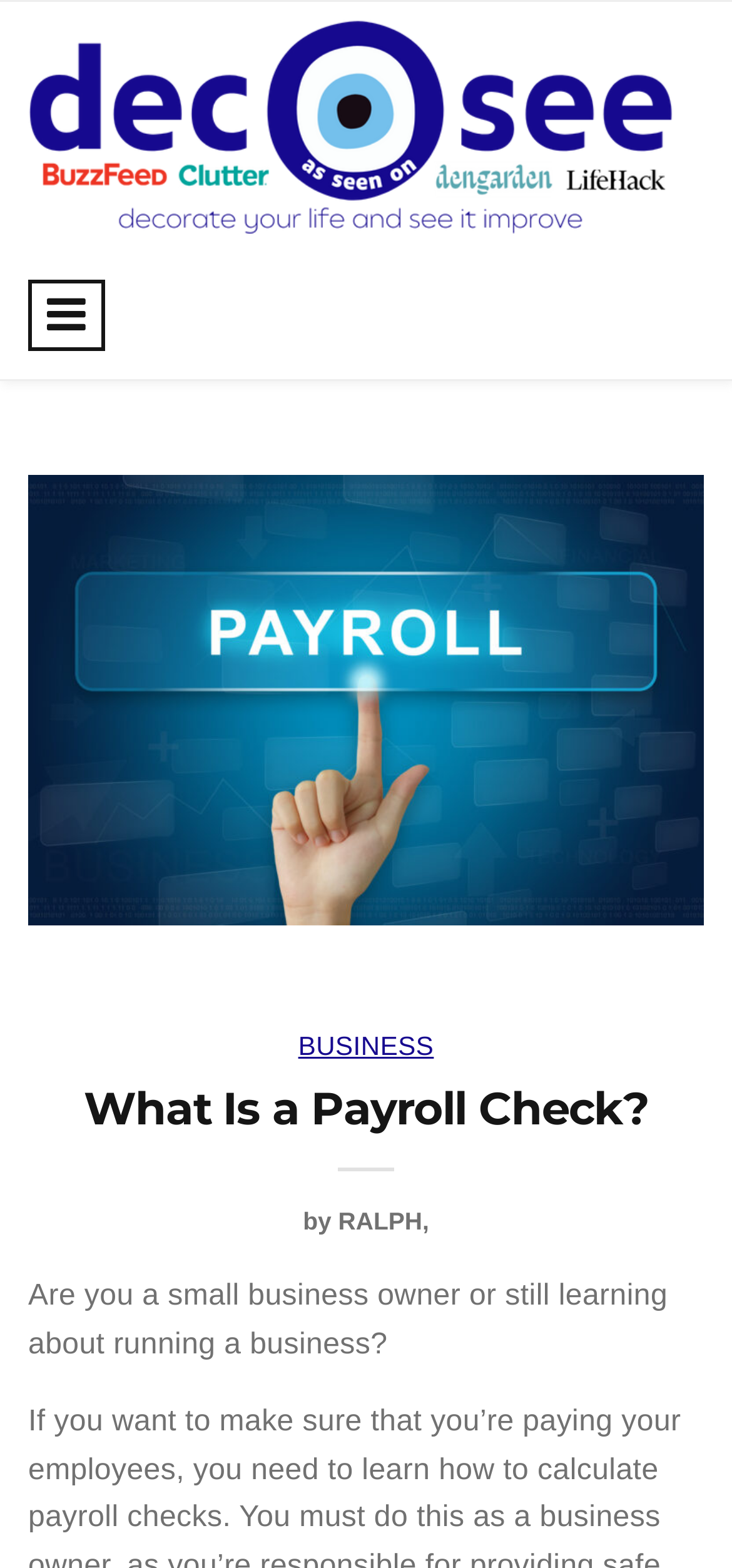Based on the element description "Cross Creek Homeowners Association", predict the bounding box coordinates of the UI element.

None